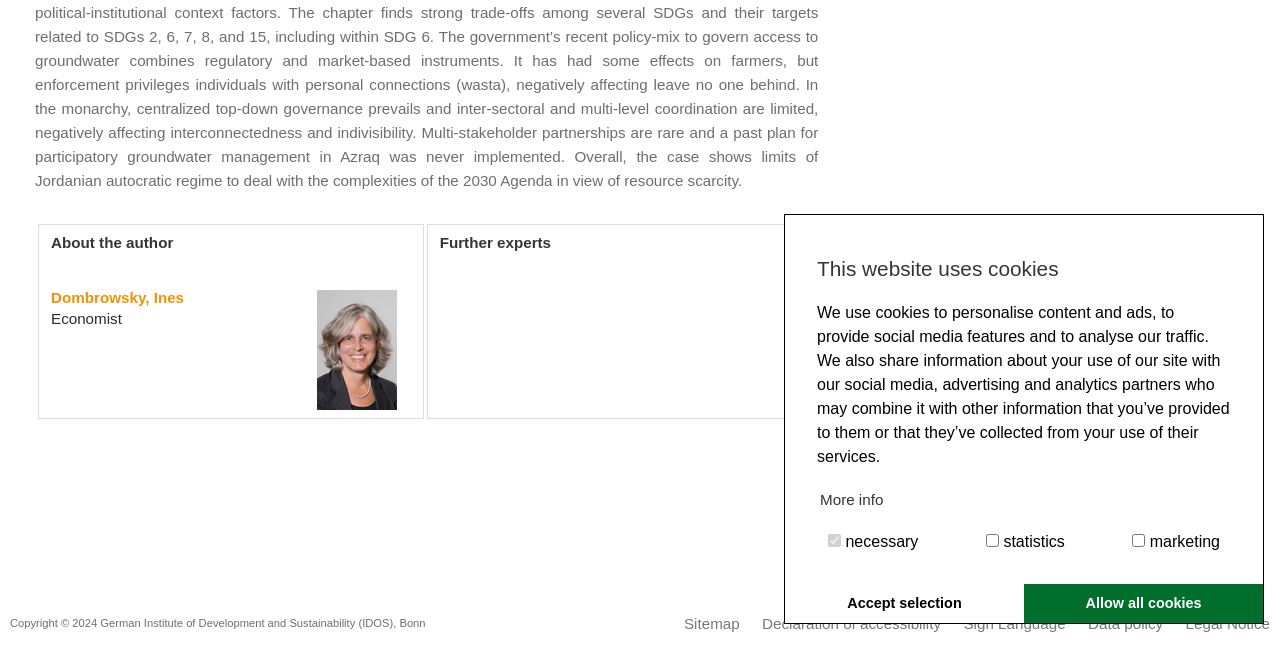Give the bounding box coordinates for this UI element: "name="serendipity[submit]" value="Submit Comment"". The coordinates should be four float numbers between 0 and 1, arranged as [left, top, right, bottom].

None